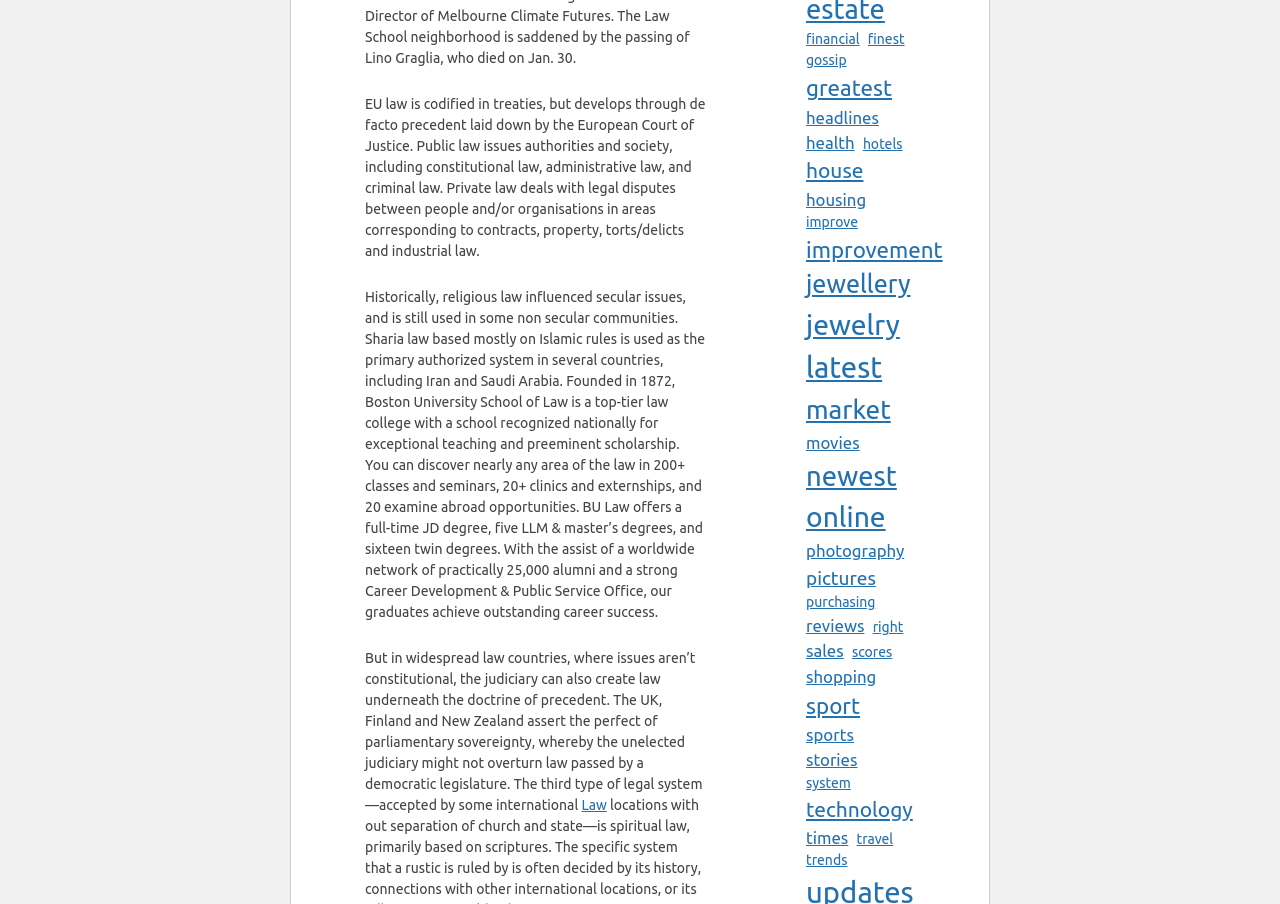Identify the bounding box for the UI element that is described as follows: "house".

[0.63, 0.172, 0.675, 0.206]